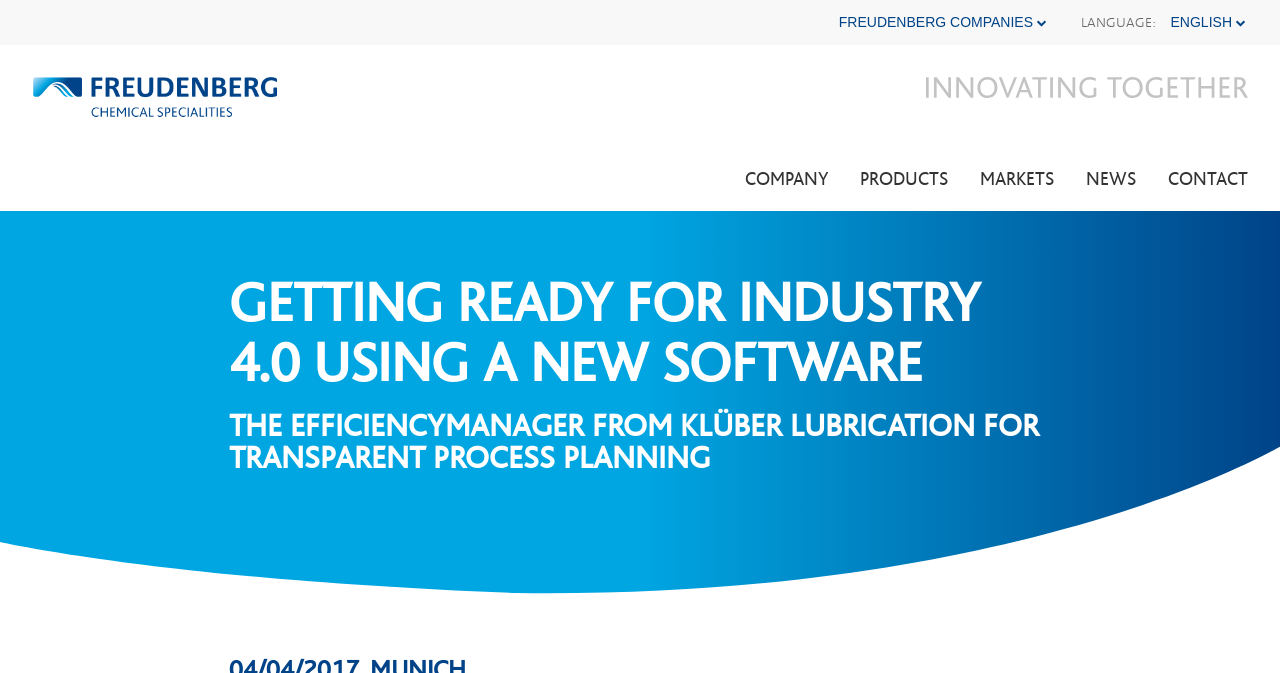What is the name of the software mentioned?
Answer the question with just one word or phrase using the image.

EfficiencyManager